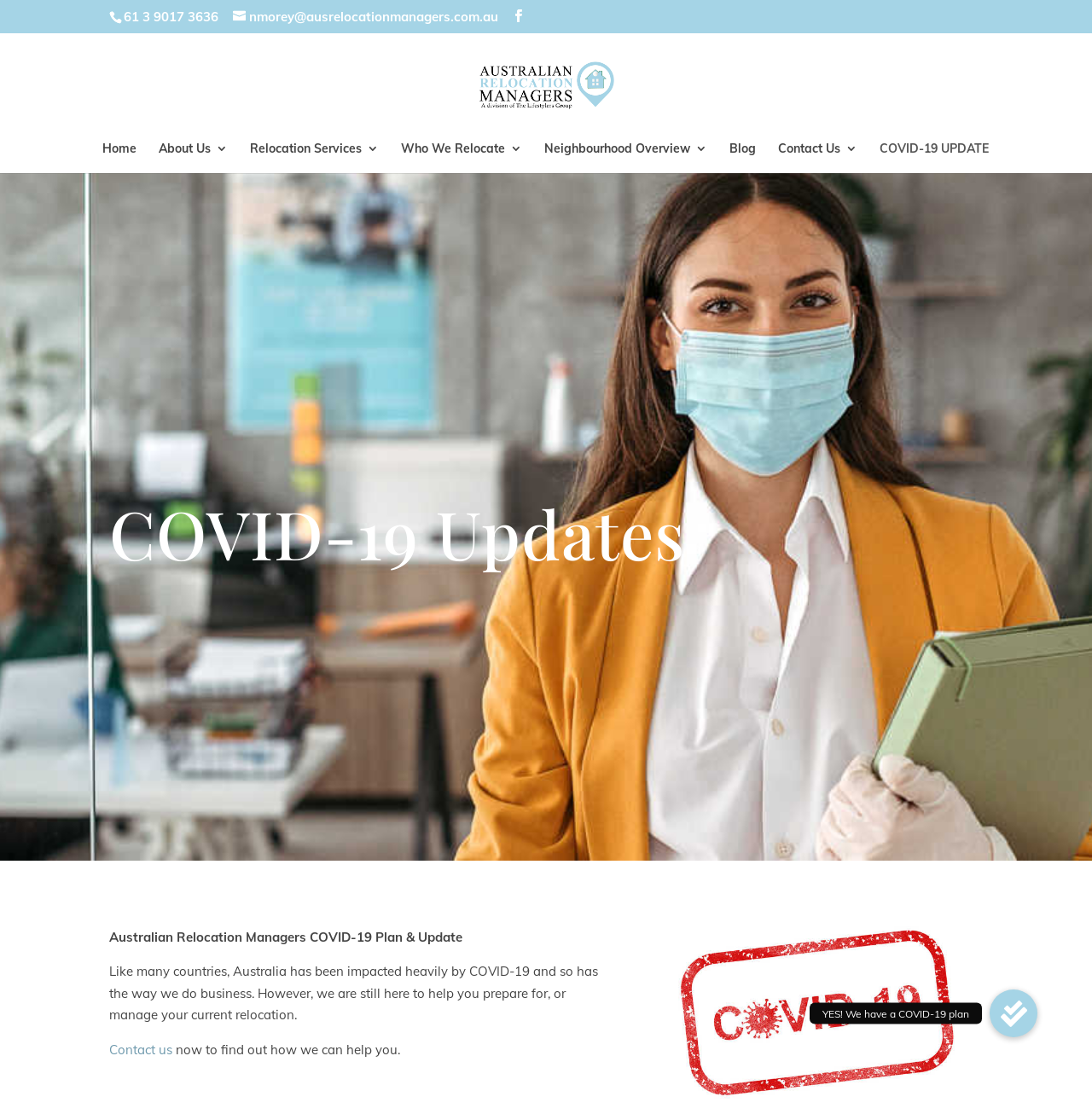Find the bounding box coordinates for the area that should be clicked to accomplish the instruction: "Call the relocation manager".

[0.113, 0.008, 0.2, 0.022]